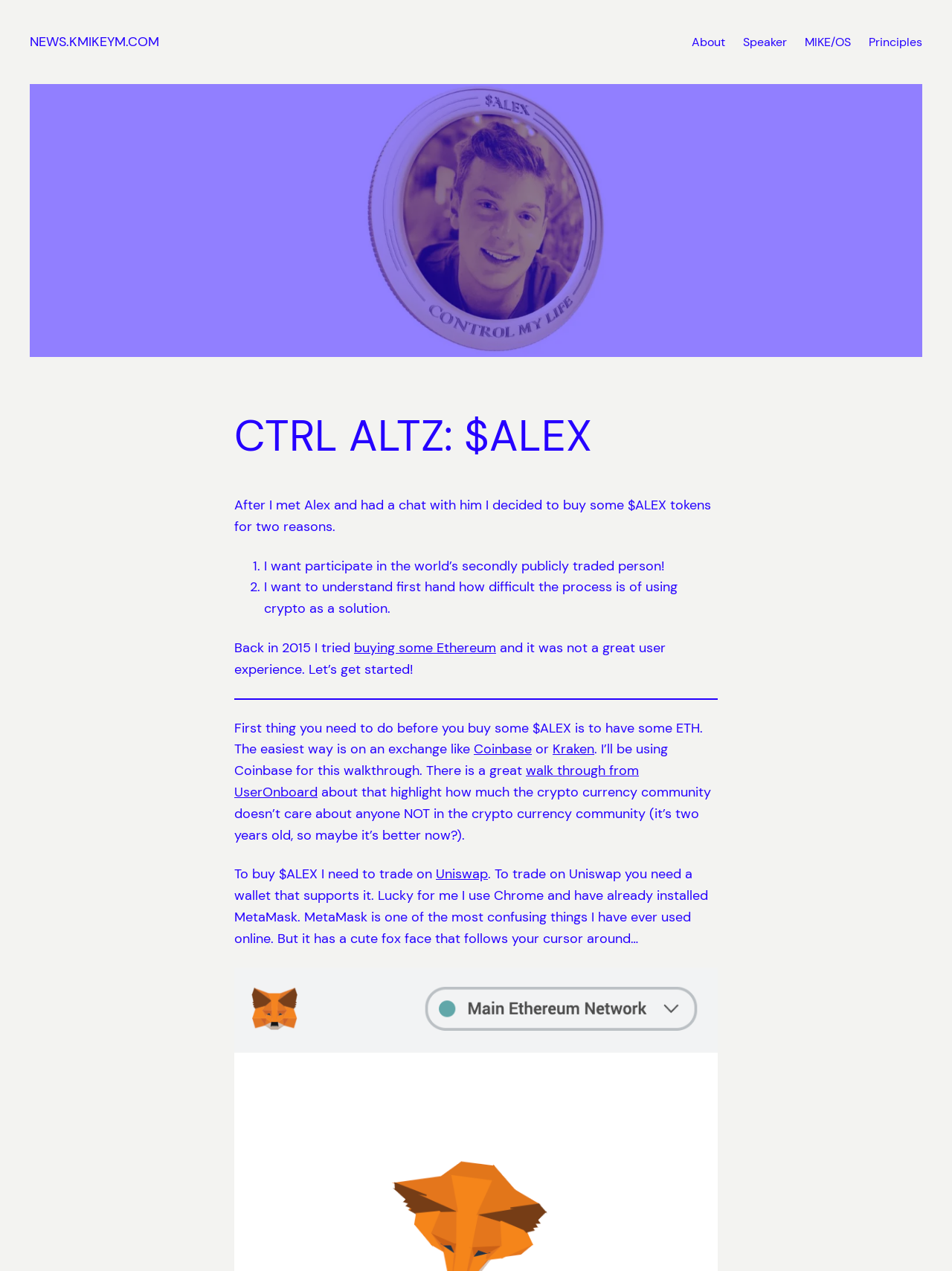Determine the bounding box for the described HTML element: "MIKE/OS". Ensure the coordinates are four float numbers between 0 and 1 in the format [left, top, right, bottom].

[0.845, 0.025, 0.894, 0.04]